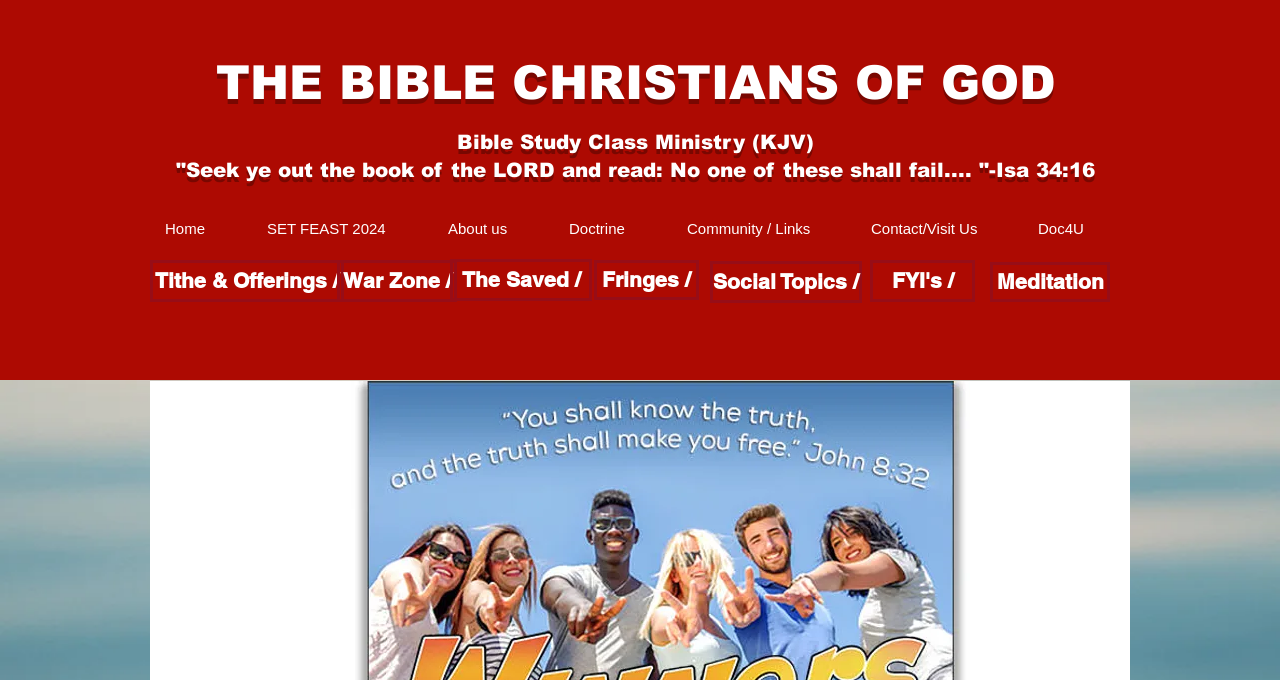Identify the bounding box coordinates for the region to click in order to carry out this instruction: "go to home page". Provide the coordinates using four float numbers between 0 and 1, formatted as [left, top, right, bottom].

[0.117, 0.291, 0.197, 0.381]